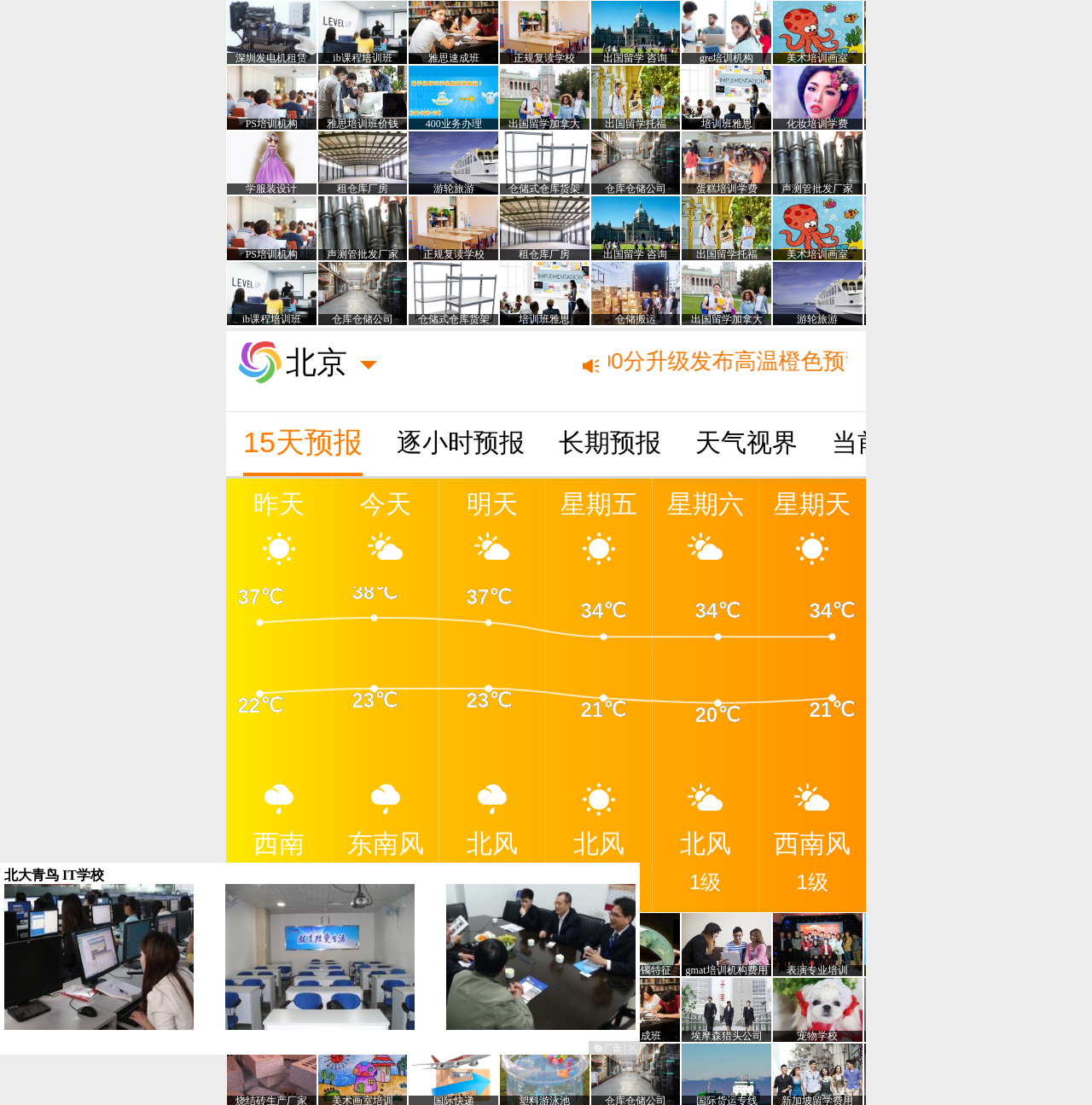Answer the following inquiry with a single word or phrase:
How many days of weather forecast are displayed in the wind direction section?

6 days